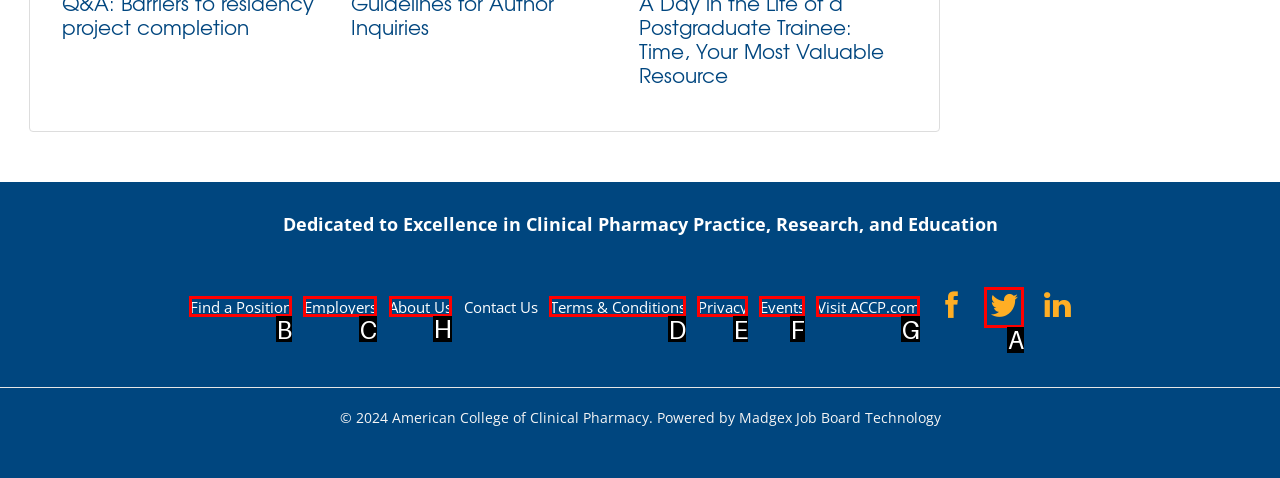Determine the HTML element to be clicked to complete the task: Go to About Us. Answer by giving the letter of the selected option.

H